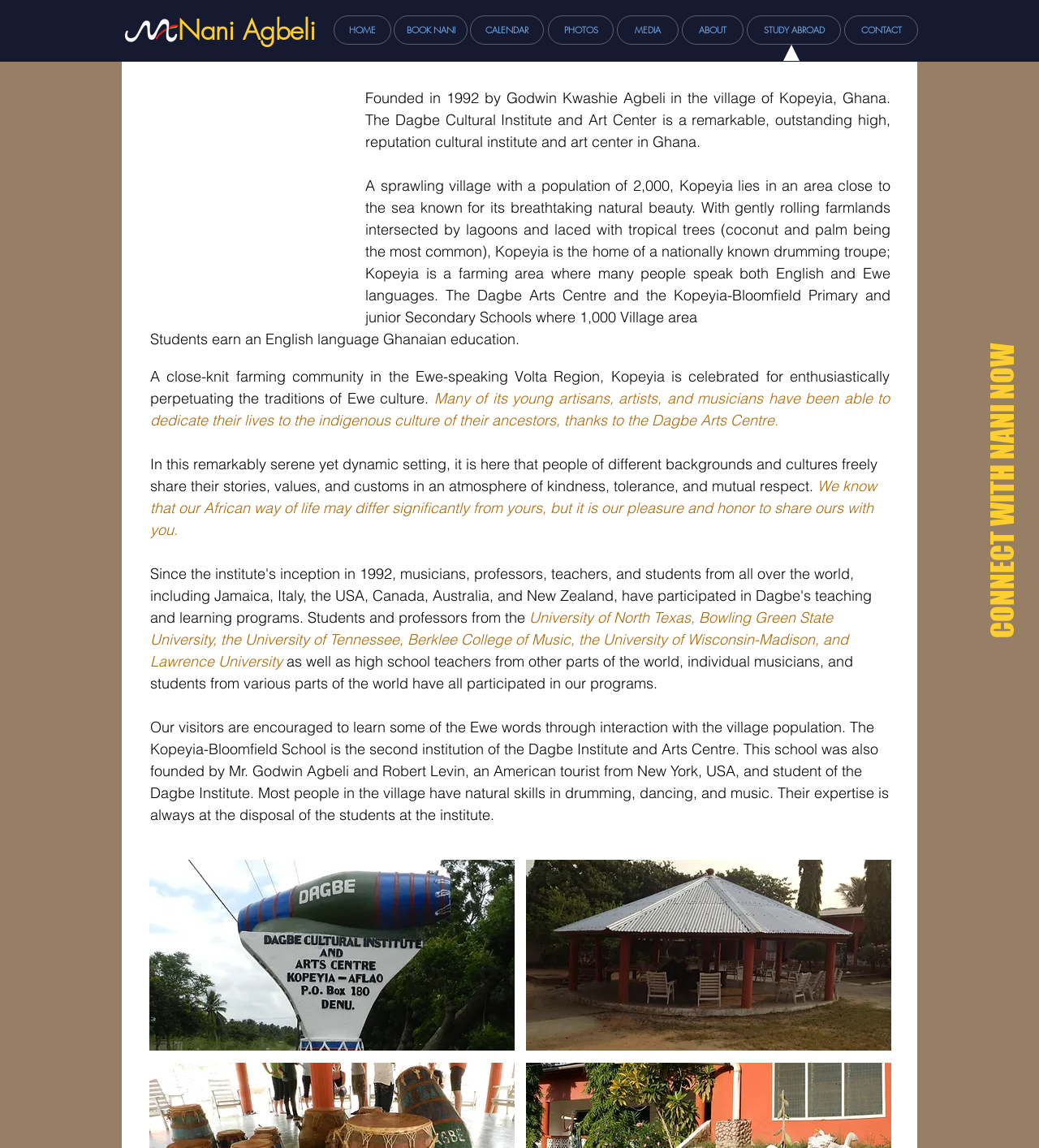What is the purpose of Camp Africa at Dagbe?
Using the image as a reference, answer the question in detail.

I inferred this information by reading the text on the webpage, which describes the cultural activities and traditions of the Ewe people, and the opportunity for visitors to learn from and interact with the local community.